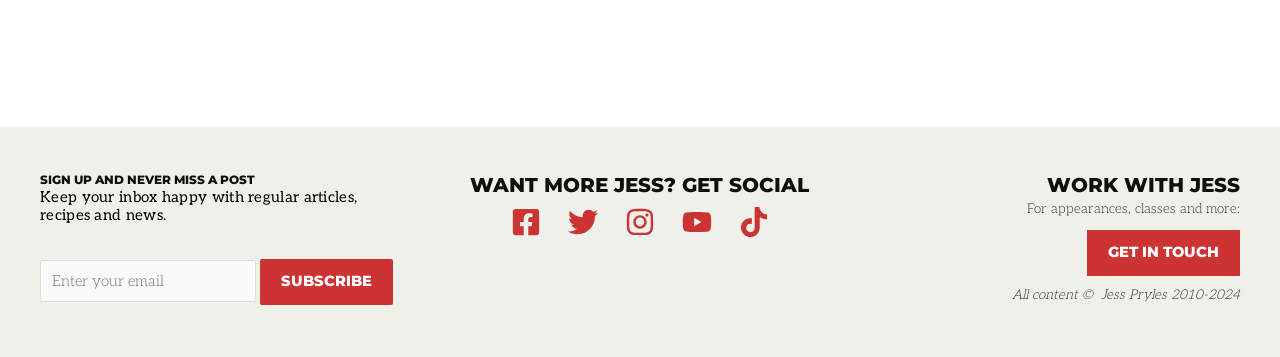Please answer the following question using a single word or phrase: What is the purpose of the email textbox?

To subscribe